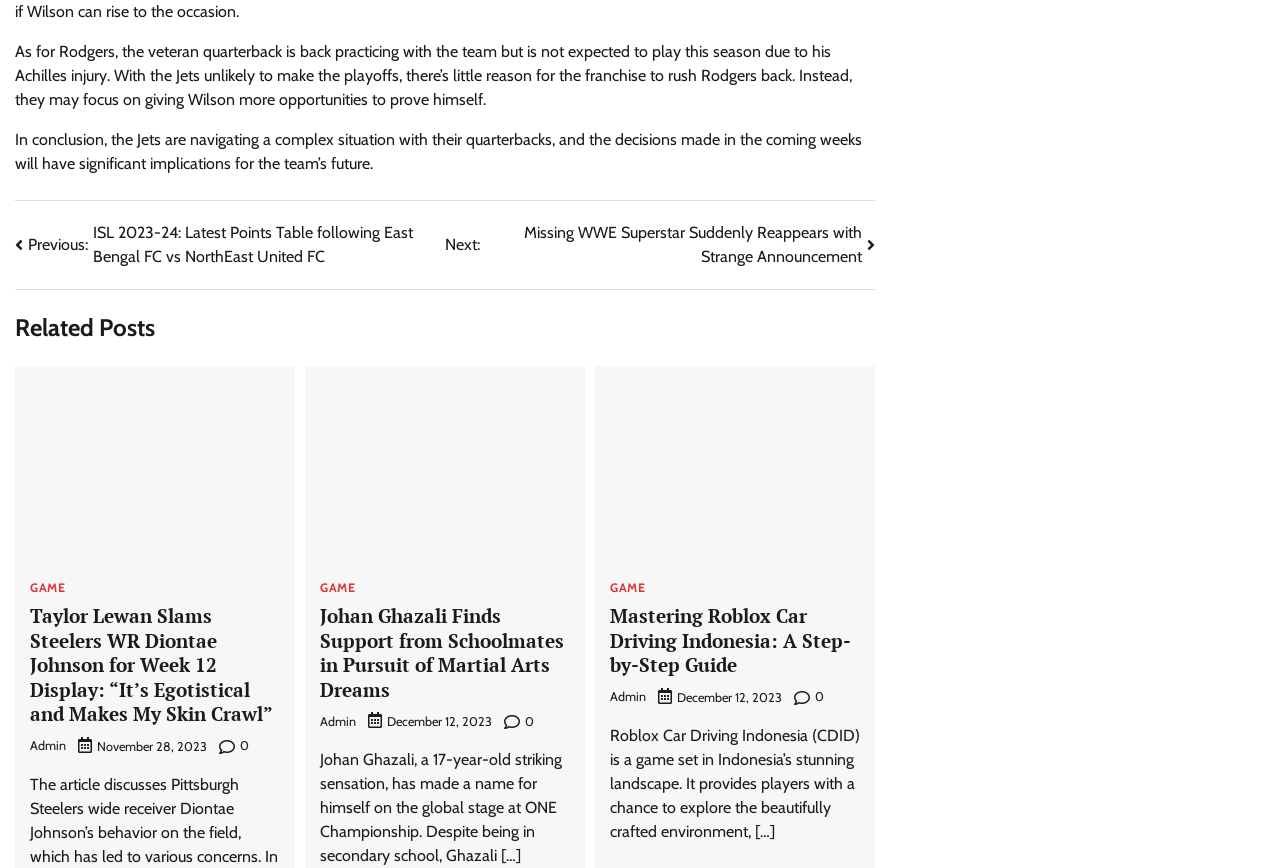Locate the bounding box coordinates of the region to be clicked to comply with the following instruction: "View related post about Taylor Lewan". The coordinates must be four float numbers between 0 and 1, in the form [left, top, right, bottom].

[0.023, 0.696, 0.219, 0.838]